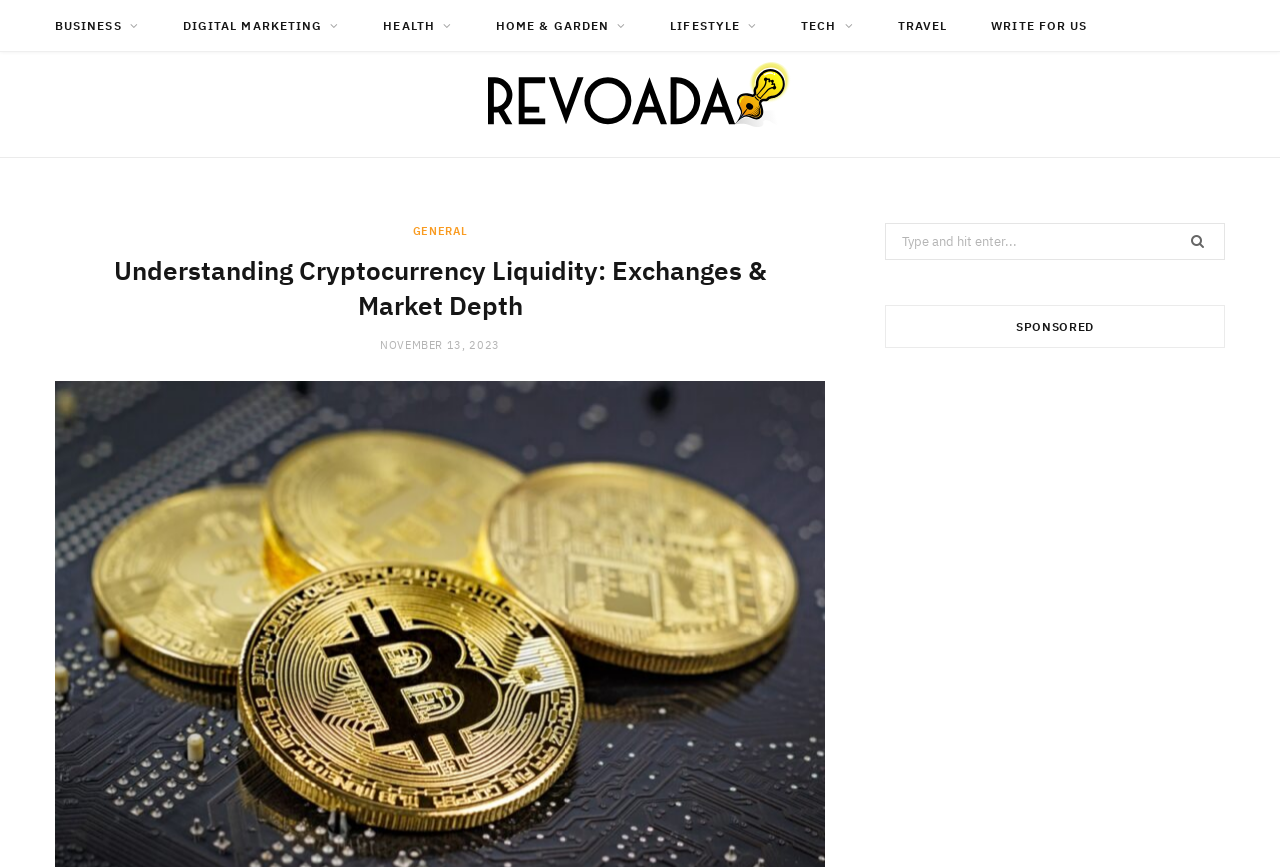Find the bounding box coordinates of the element I should click to carry out the following instruction: "Check the copyright information".

None